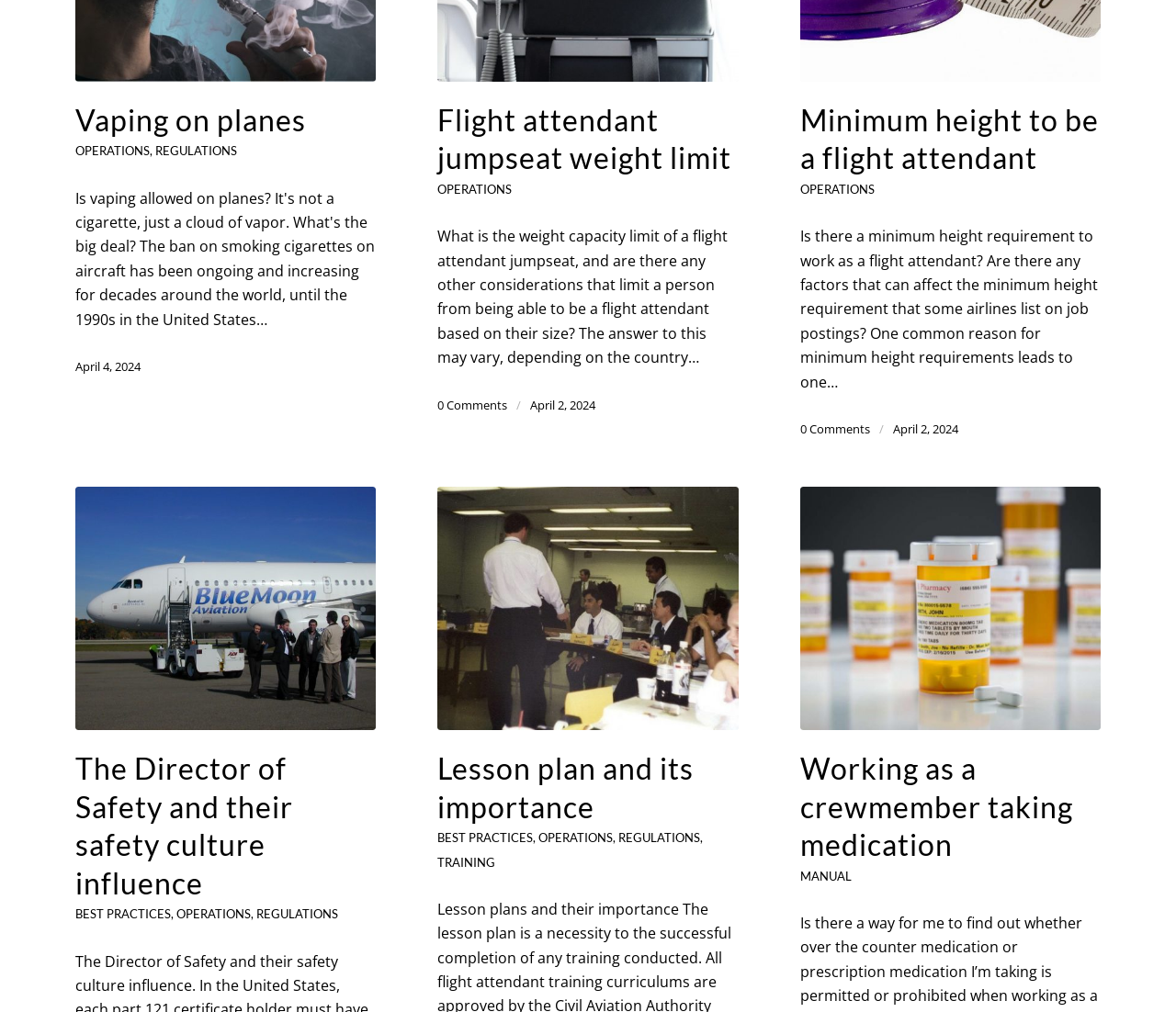What is the category of the third article?
Please ensure your answer to the question is detailed and covers all necessary aspects.

The third article has links to 'OPERATIONS' and 'REGULATIONS', which suggests that the category of the article is related to OPERATIONS.